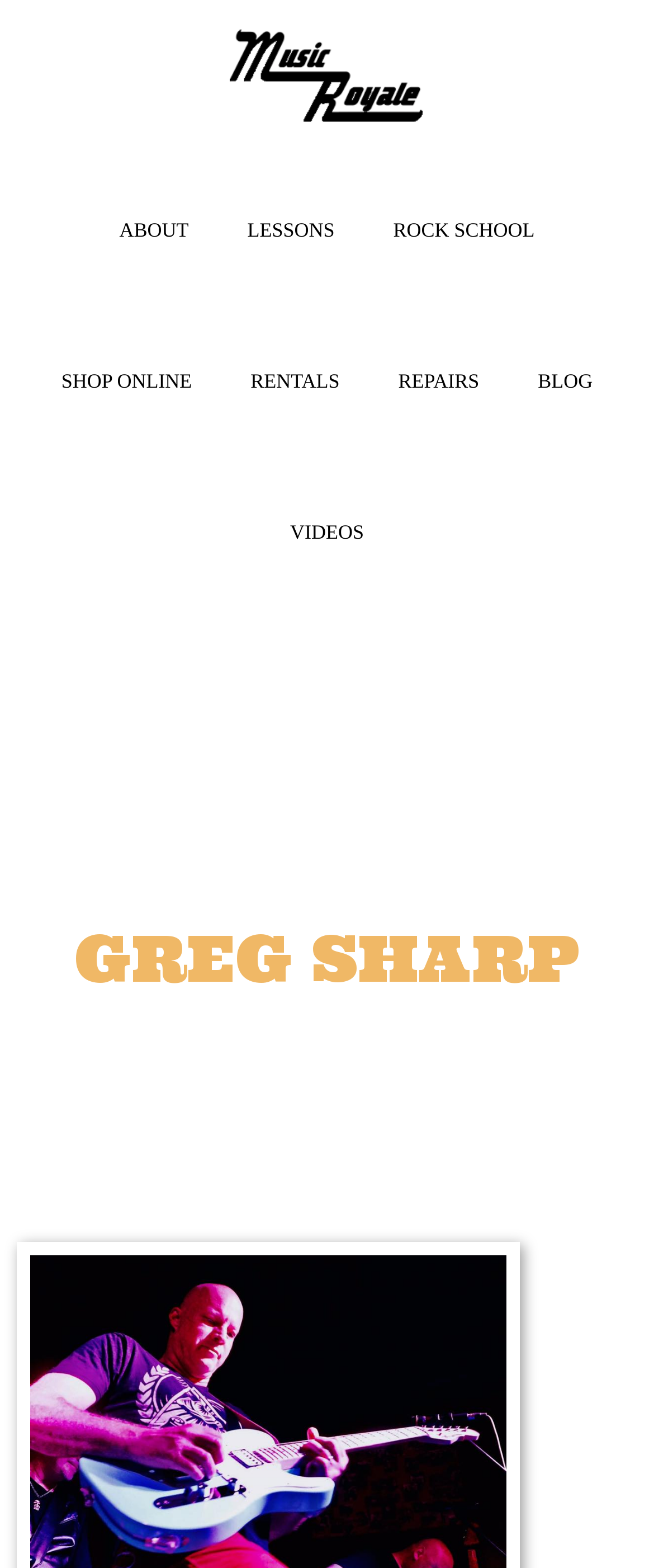Given the description of a UI element: "Rentals", identify the bounding box coordinates of the matching element in the webpage screenshot.

[0.345, 0.193, 0.558, 0.289]